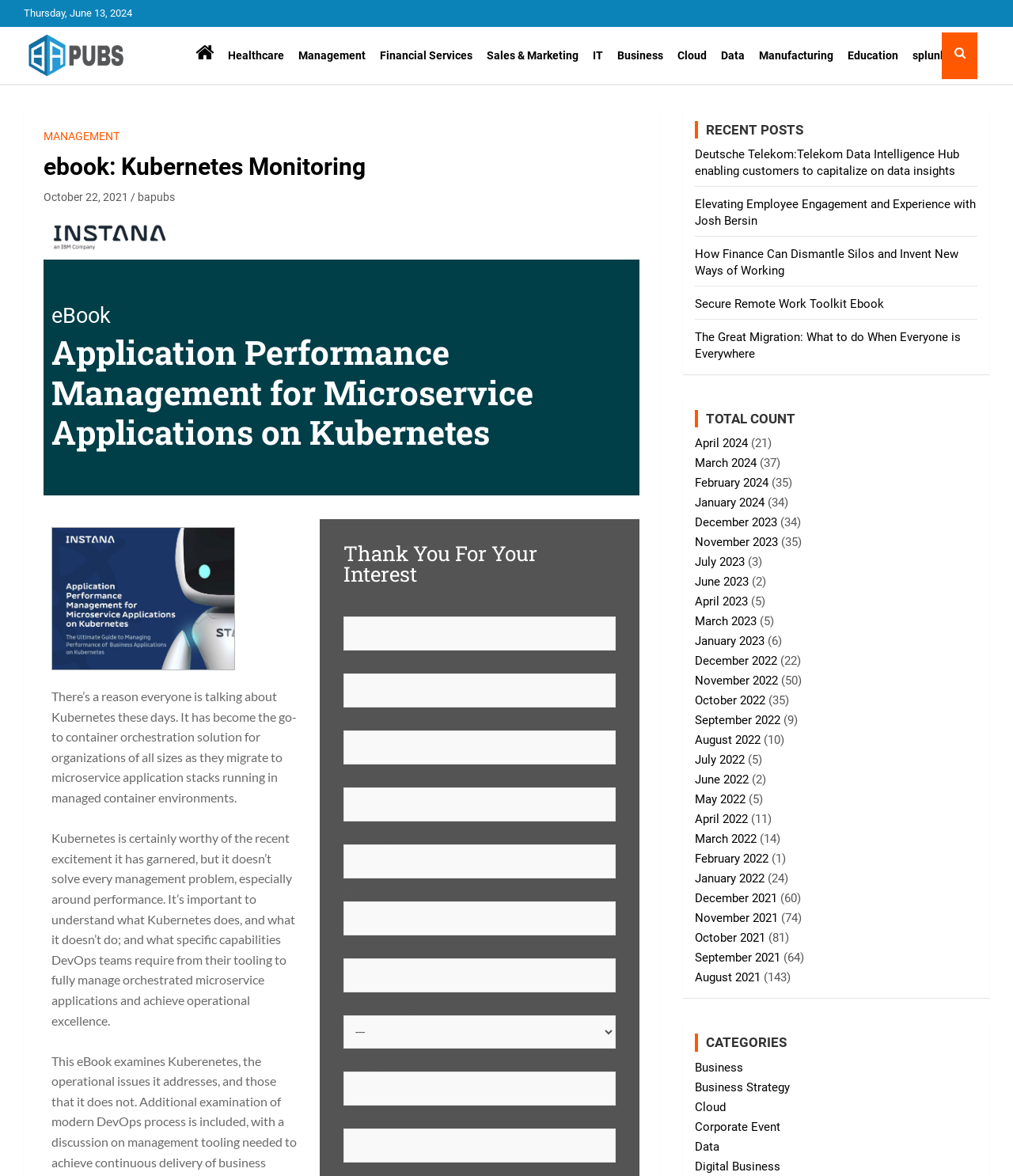What are the categories listed at the top of the webpage?
Look at the image and answer the question using a single word or phrase.

Healthcare, Management, Financial Services, etc.